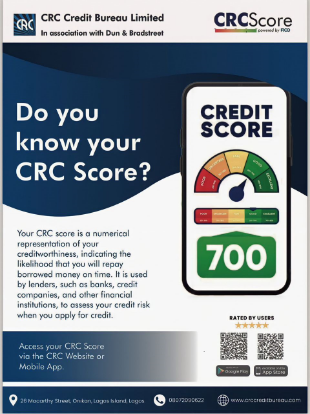Examine the image and give a thorough answer to the following question:
How can users check their CRC Score?

The flyer encourages users to check their scores via the CRC website or mobile app, providing a convenient way to access their credit information.